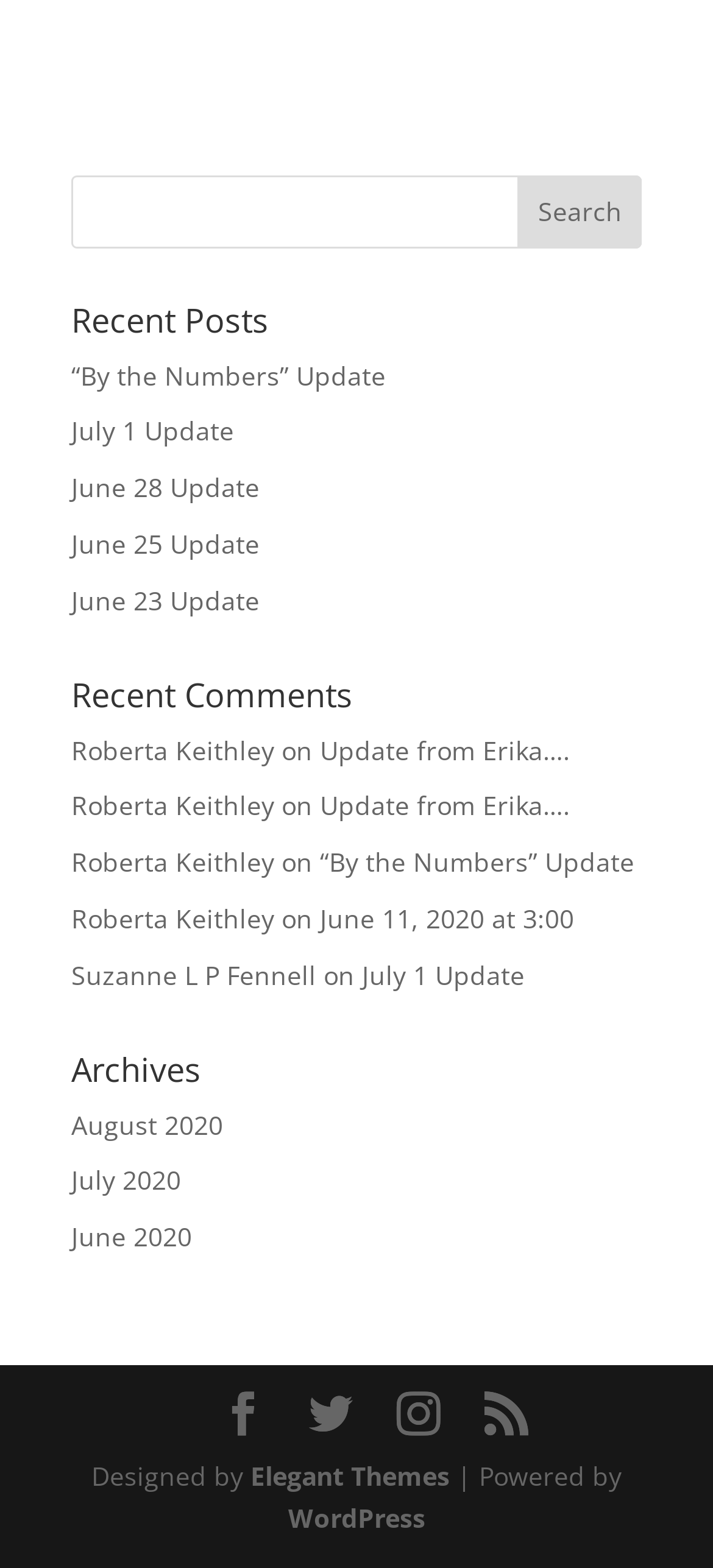Please locate the bounding box coordinates of the element's region that needs to be clicked to follow the instruction: "Read recent comment from Roberta Keithley". The bounding box coordinates should be provided as four float numbers between 0 and 1, i.e., [left, top, right, bottom].

[0.1, 0.467, 0.385, 0.489]